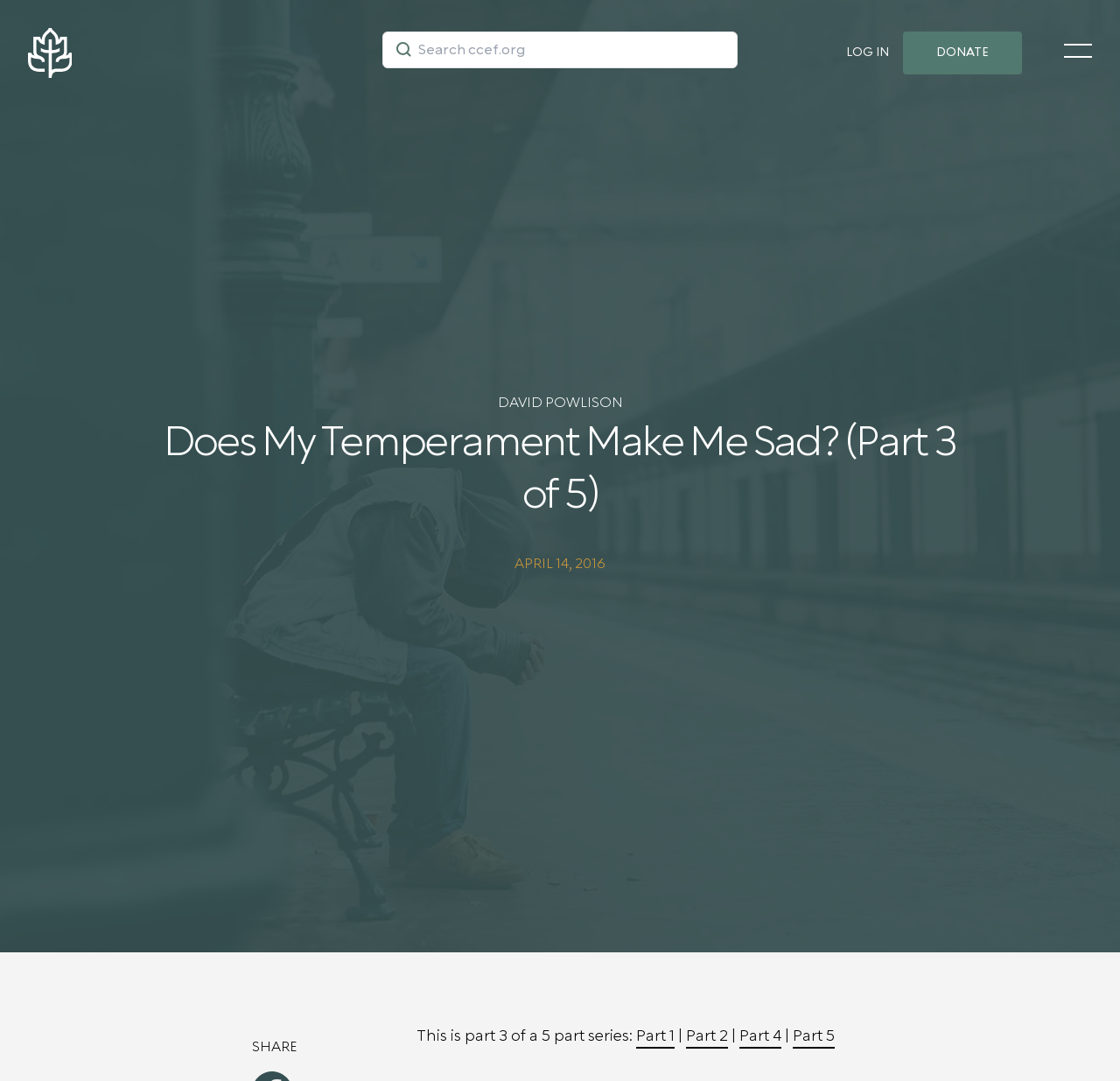Create a full and detailed caption for the entire webpage.

This webpage is an article titled "Does My Temperament Make Me Sad? (Part 3 of 5)" by David Powlison, published on April 14, 2016. At the top left corner, there is a CCEF Home Link accompanied by a small image. Next to it, there is a search box with a magnifying glass icon. On the top right corner, there are two links, "LOG IN" and "DONATE", and a toggle navigation button. 

Below the top section, a large featured image occupies the full width of the page, taking up most of the vertical space. Above the image, the author's name "DAVID POWLISON" is displayed. The article title is a heading that spans across the page, positioned above the image. 

At the bottom of the page, there is a section with a heading "SHARE" and a paragraph of text that introduces the article as part 3 of a 5-part series. Below this text, there are links to the other parts of the series, labeled as "Part 1", "Part 2", "Part 4", and "Part 5", separated by vertical bars.